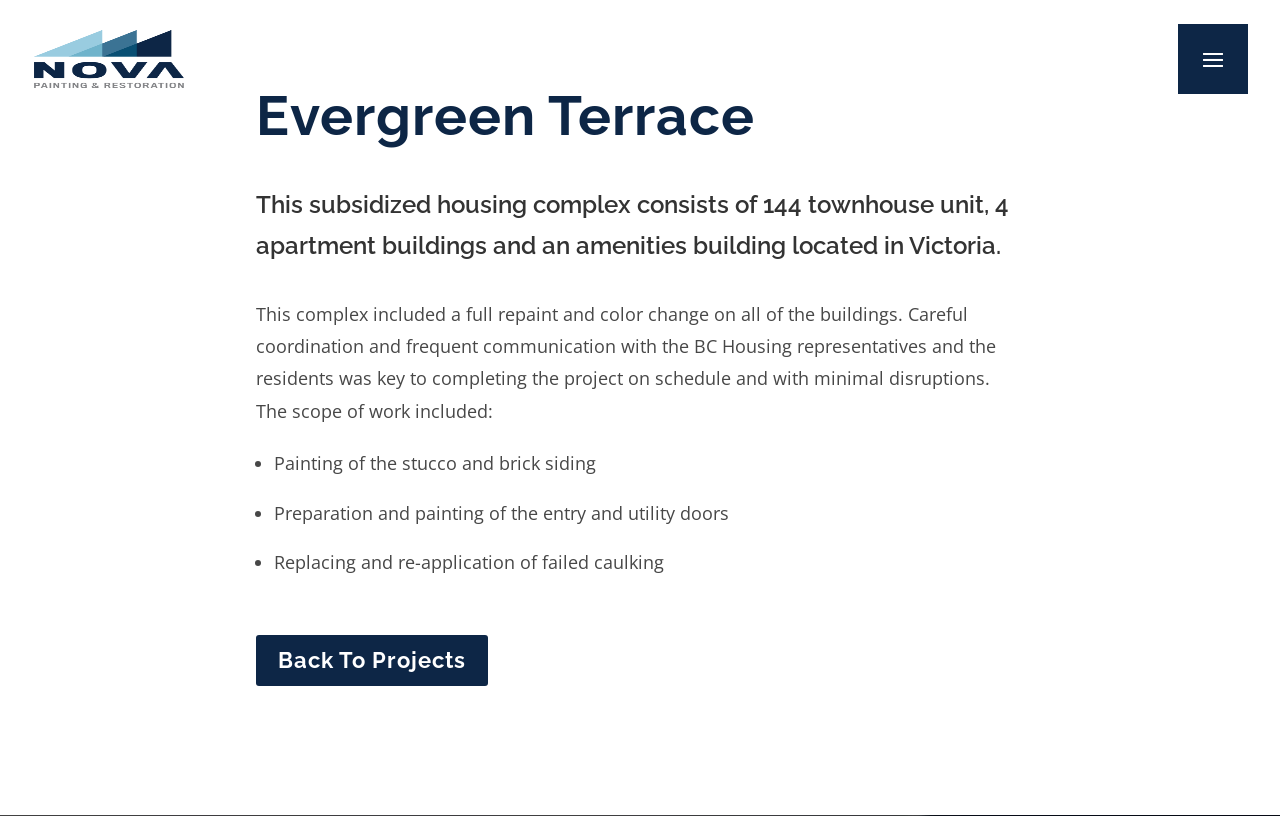Extract the bounding box coordinates of the UI element described by: "alt="Nova Painting And Restoration"". The coordinates should include four float numbers ranging from 0 to 1, e.g., [left, top, right, bottom].

[0.027, 0.072, 0.144, 0.091]